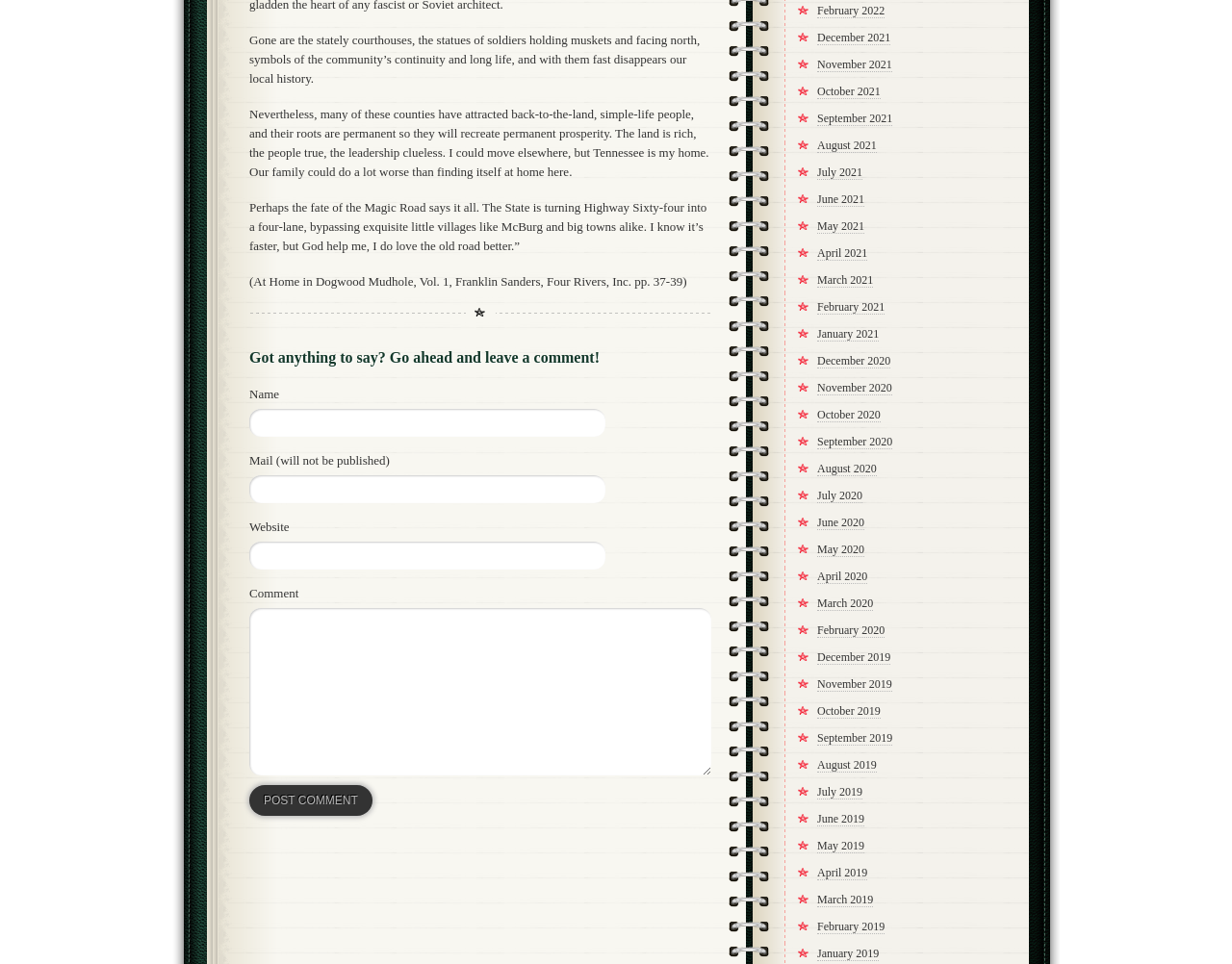Extract the bounding box coordinates of the UI element described: "name="submit" value="POST COMMENT"". Provide the coordinates in the format [left, top, right, bottom] with values ranging from 0 to 1.

[0.202, 0.815, 0.302, 0.847]